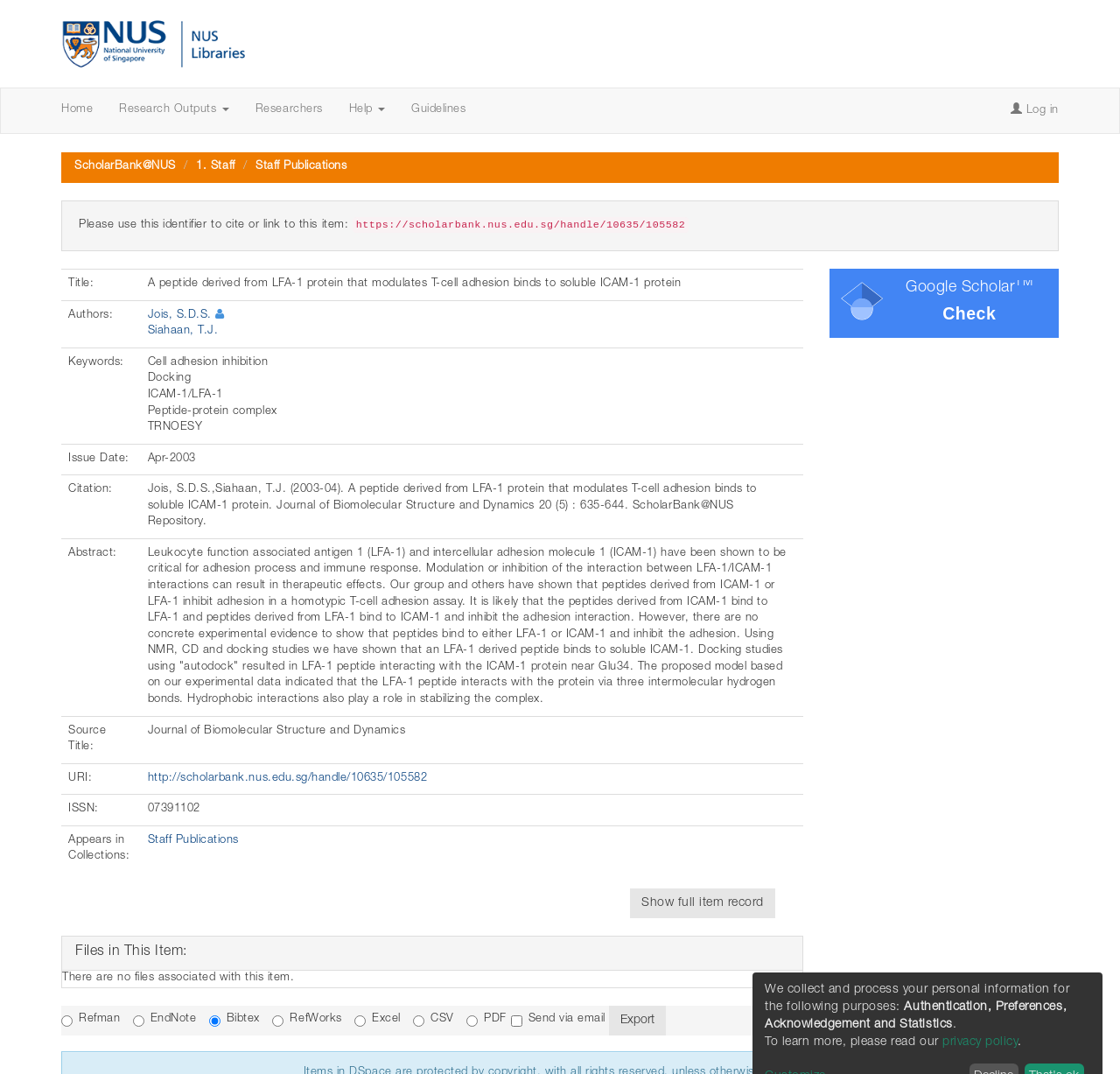Please find the bounding box coordinates of the section that needs to be clicked to achieve this instruction: "Read 'Comparing Data Rooms'".

None